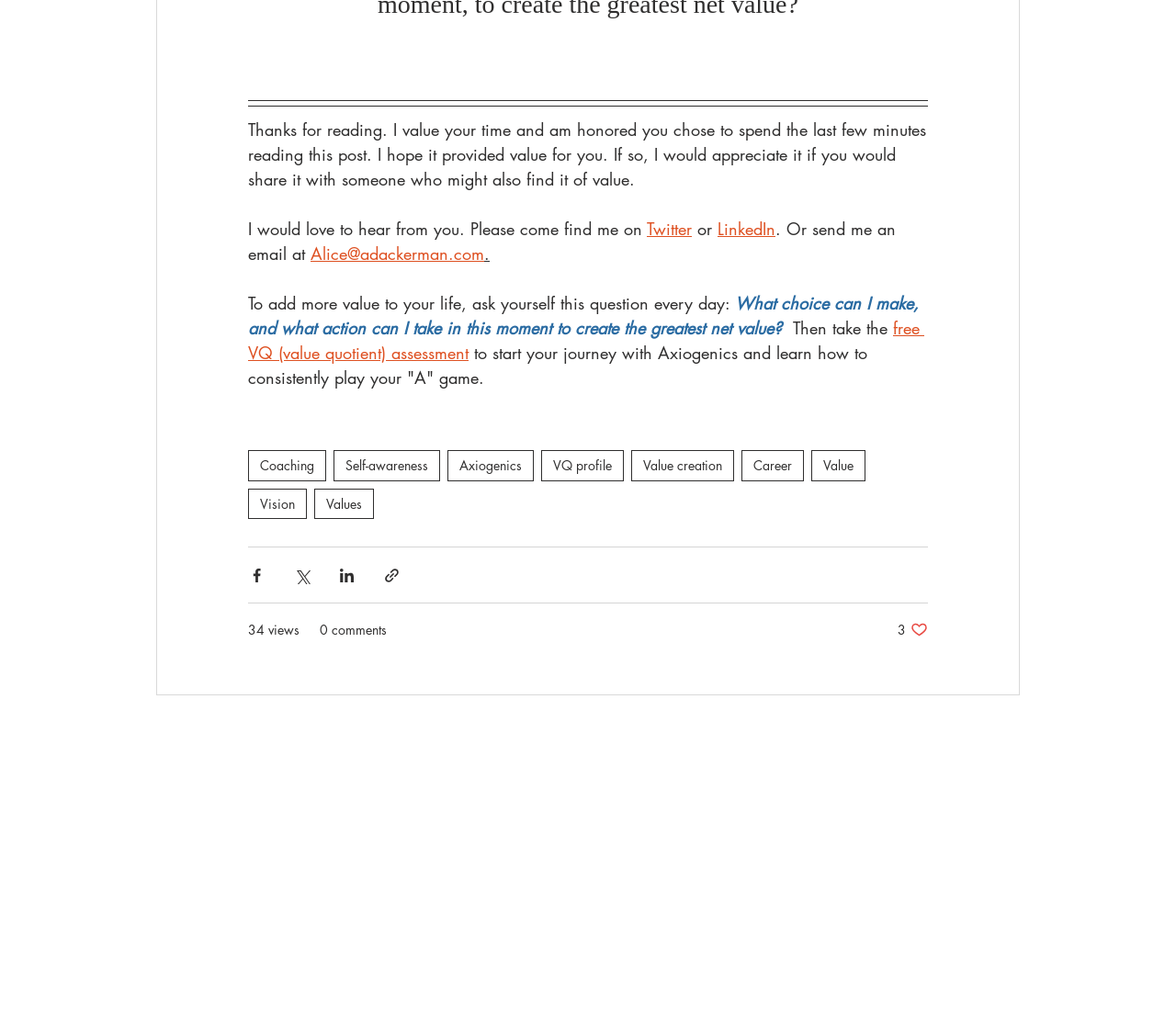Ascertain the bounding box coordinates for the UI element detailed here: "Twitter". The coordinates should be provided as [left, top, right, bottom] with each value being a float between 0 and 1.

[0.55, 0.212, 0.588, 0.234]